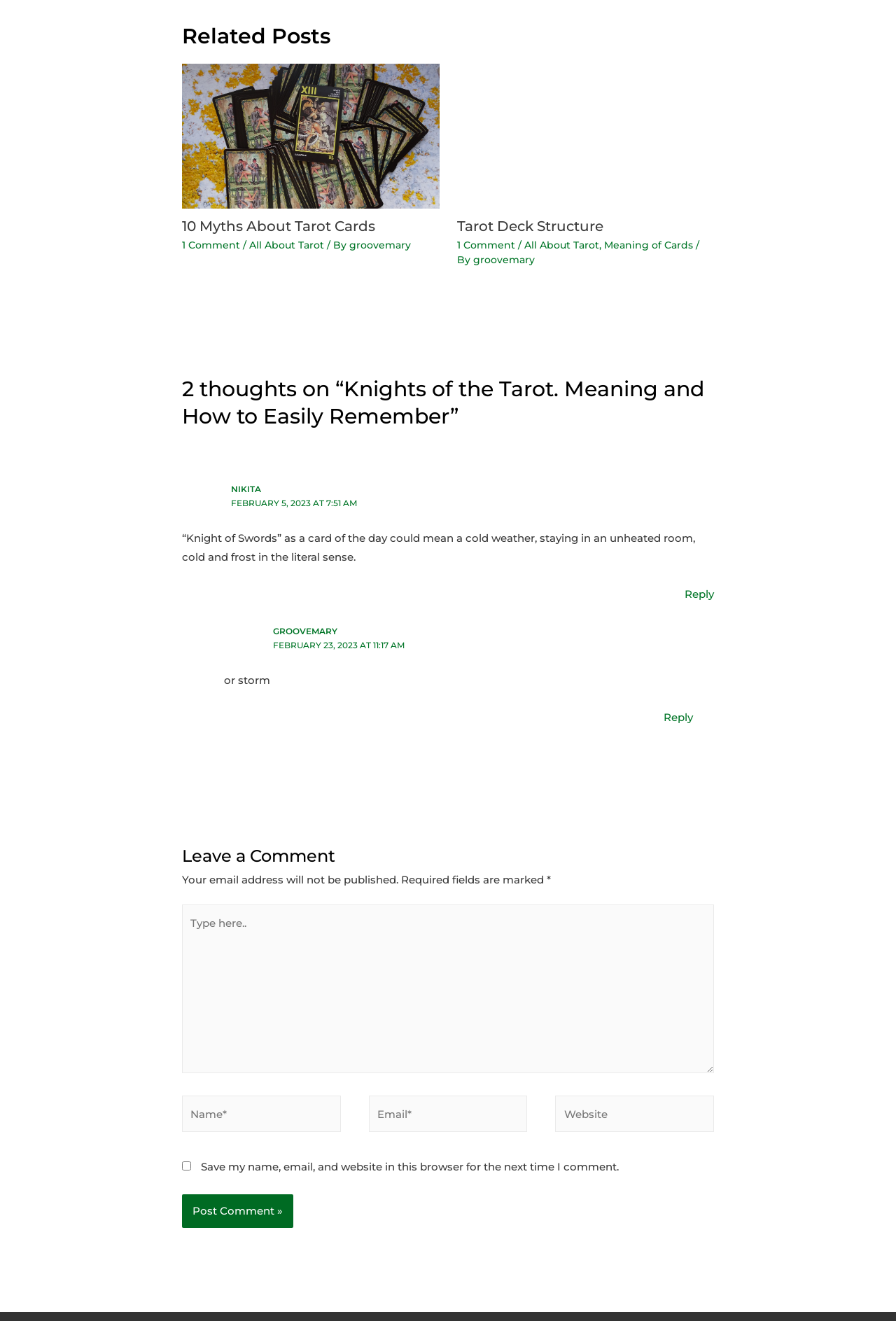Find and provide the bounding box coordinates for the UI element described here: "title="Facebook"". The coordinates should be given as four float numbers between 0 and 1: [left, top, right, bottom].

None